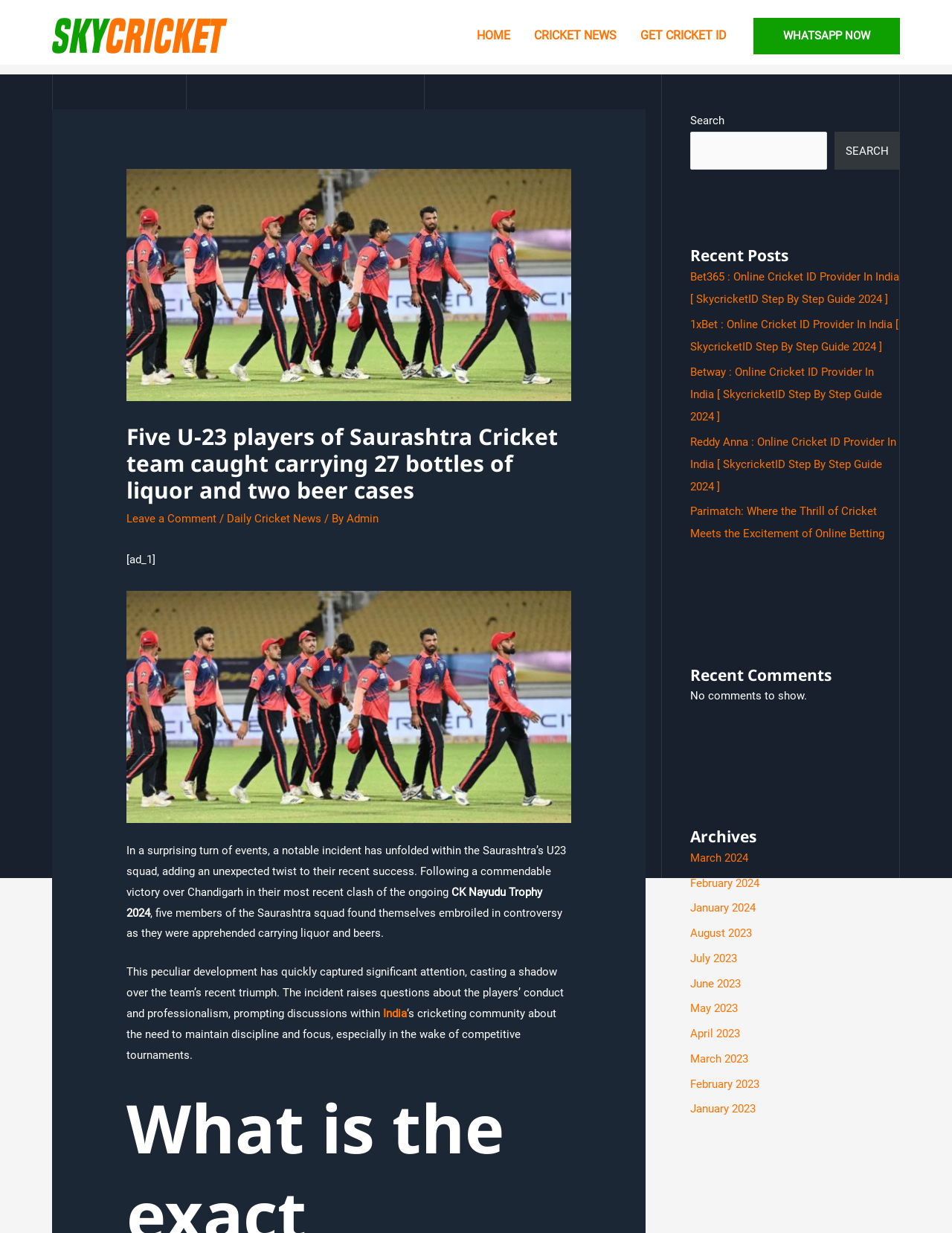What are the recent posts on the webpage?
Using the visual information, reply with a single word or short phrase.

Bet365, 1xBet, Betway, Reddy Anna, Parimatch